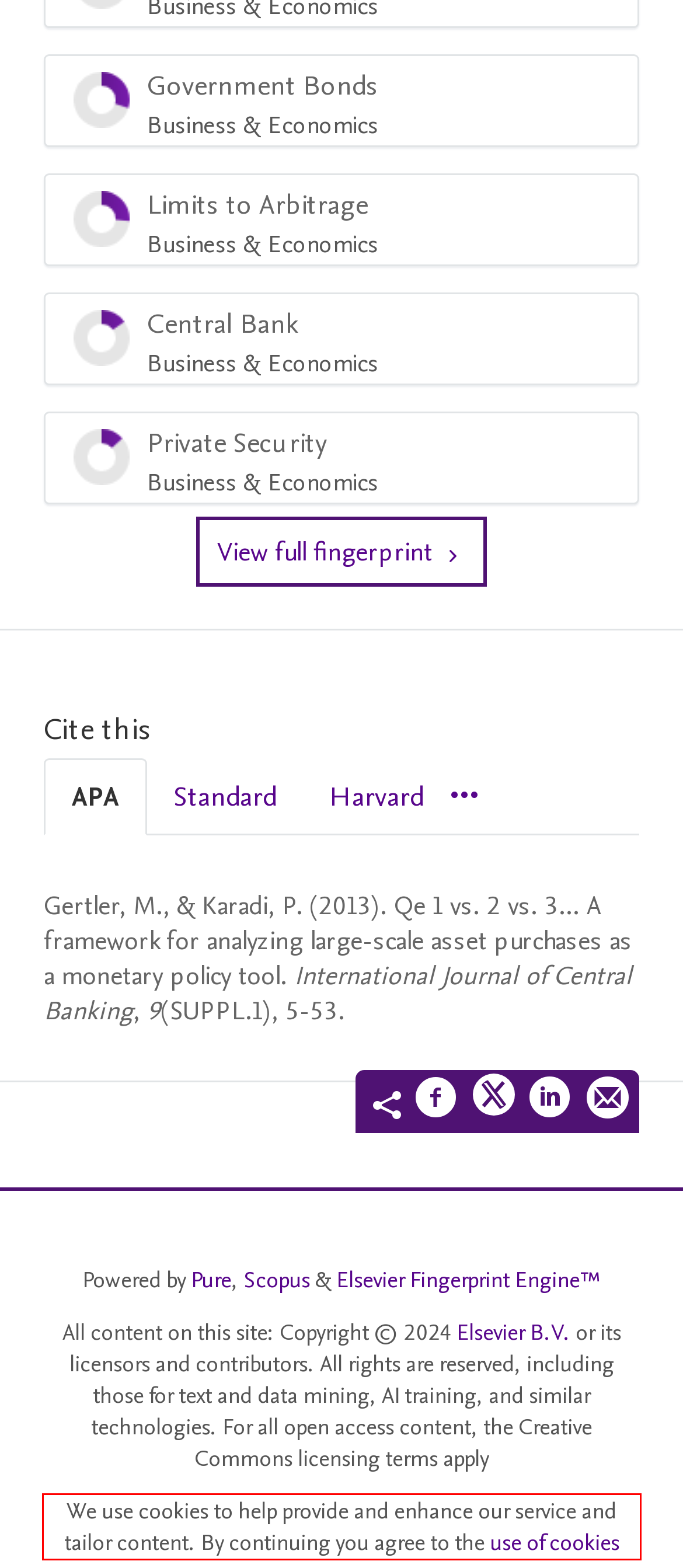You are given a webpage screenshot with a red bounding box around a UI element. Extract and generate the text inside this red bounding box.

We use cookies to help provide and enhance our service and tailor content. By continuing you agree to the use of cookies